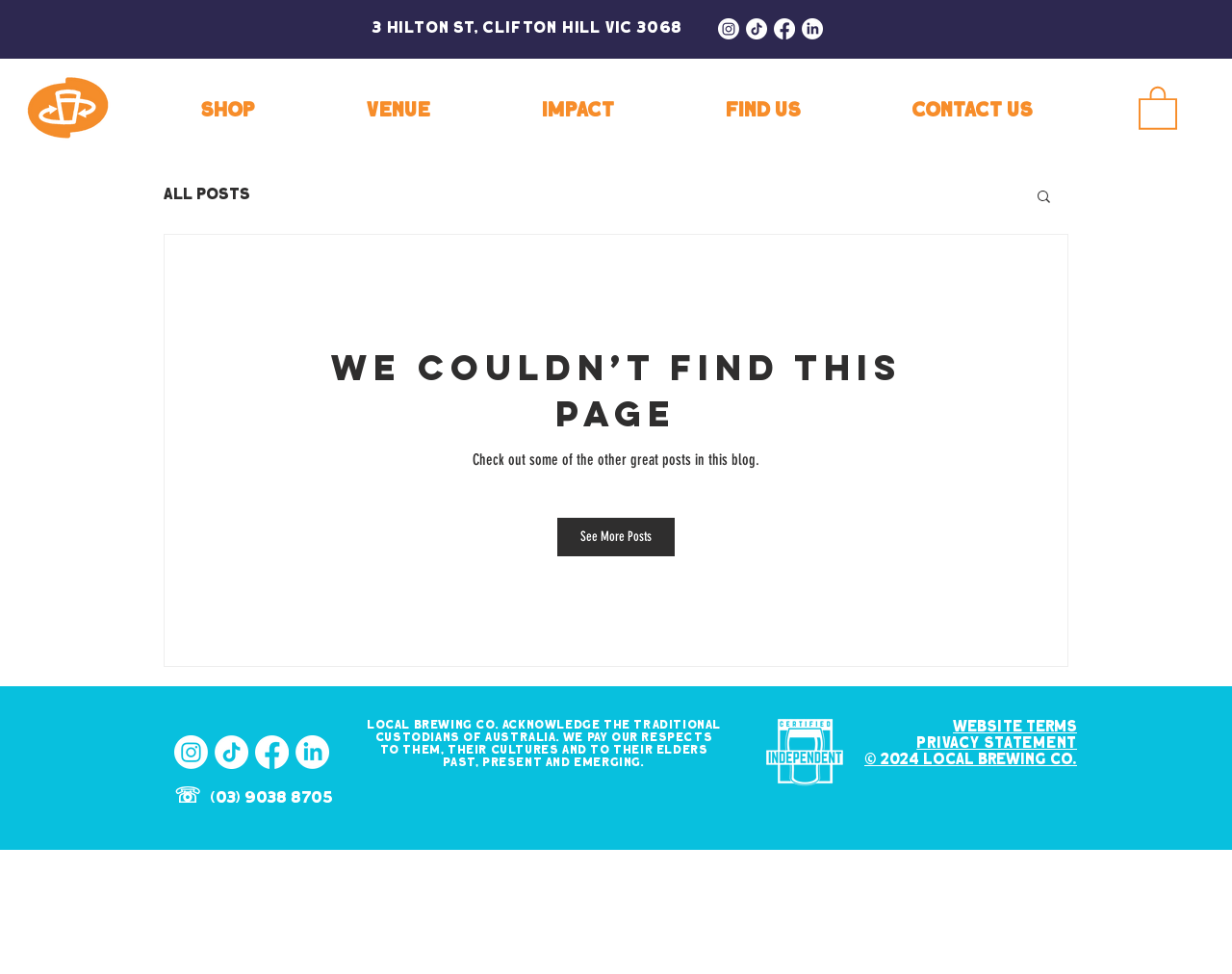What is the address of Local Brewing Co.?
Answer with a single word or phrase by referring to the visual content.

3 Hilton St, Clifton Hill VIC 3068